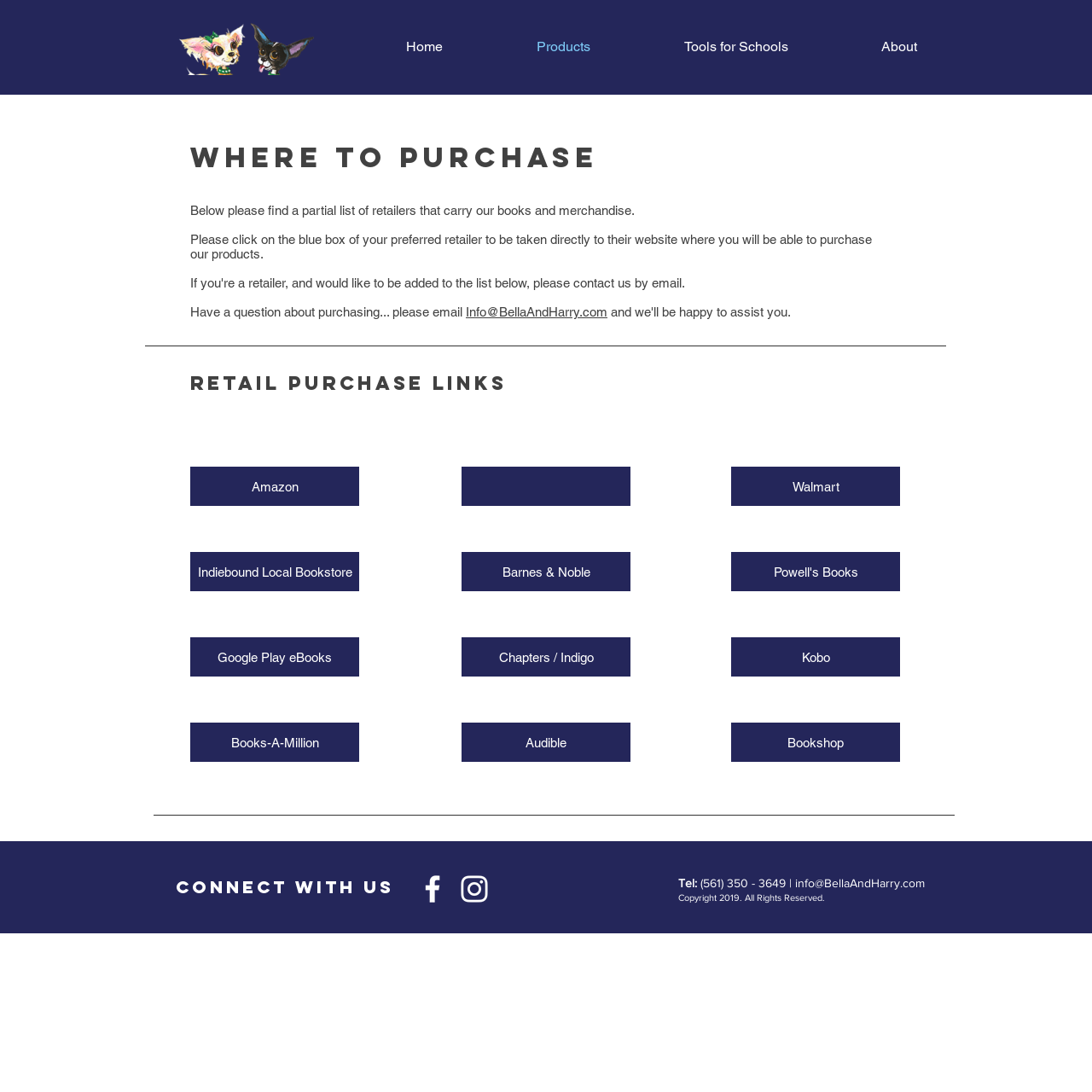Provide the bounding box coordinates, formatted as (top-left x, top-left y, bottom-right x, bottom-right y), with all values being floating point numbers between 0 and 1. Identify the bounding box of the UI element that matches the description: Powell's Books

[0.67, 0.505, 0.824, 0.541]